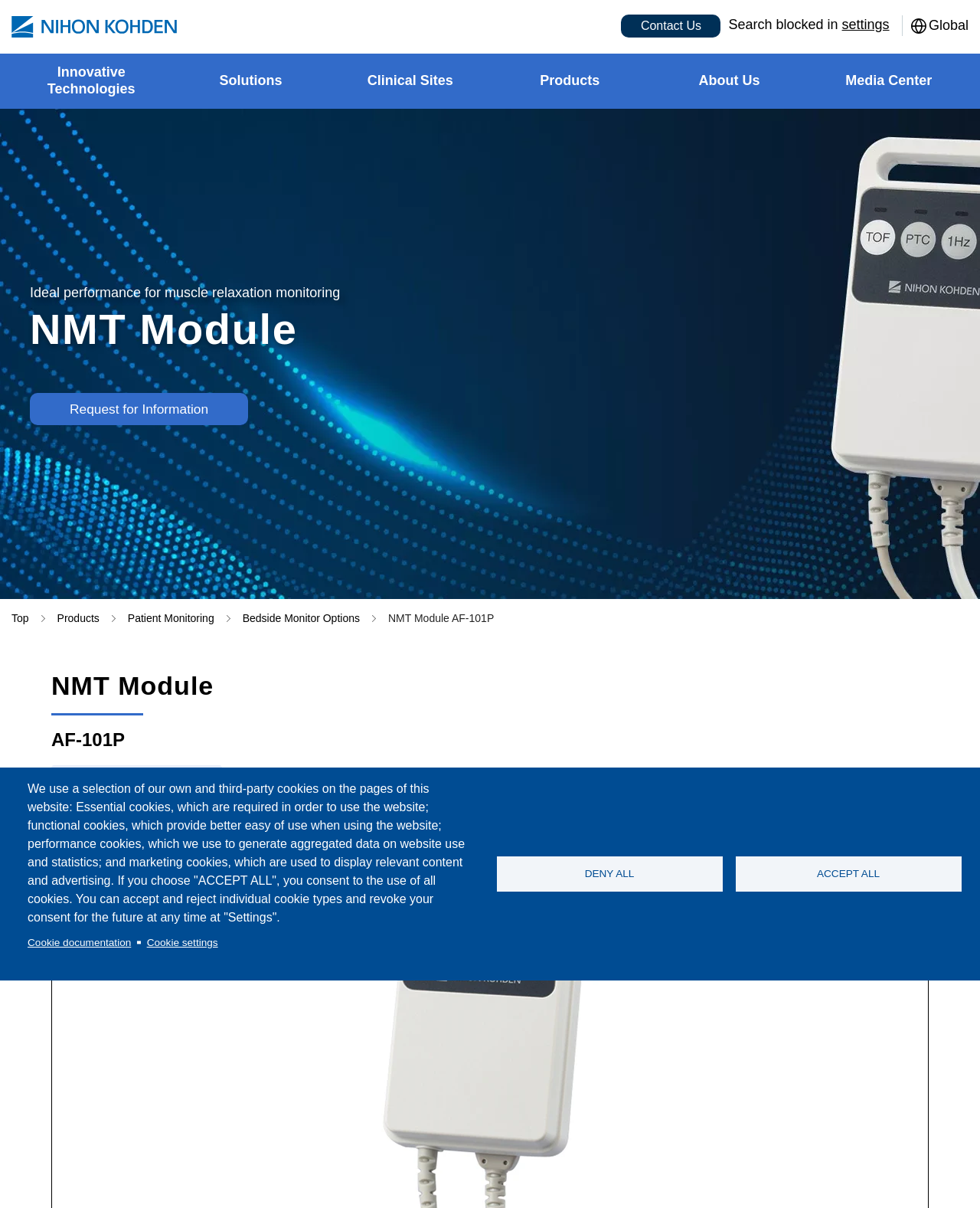Please analyze the image and give a detailed answer to the question:
What is the purpose of the NMT Module?

The purpose of the NMT Module is obtained from the static text 'Ideal performance for muscle relaxation monitoring' which is a description of the NMT Module.